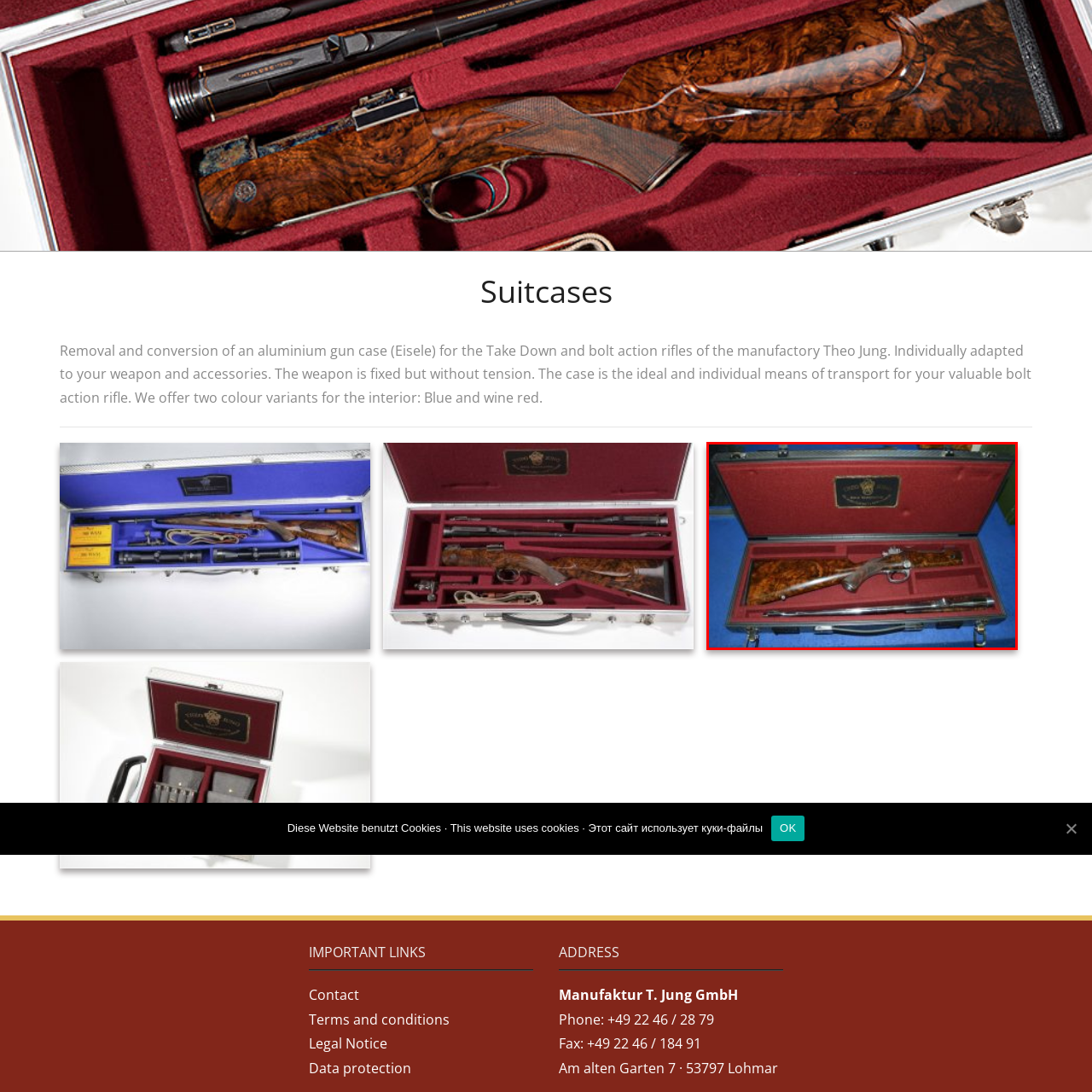What type of rifle is the case specifically designed for?
Examine the image highlighted by the red bounding box and provide a thorough and detailed answer based on your observations.

The caption clearly states that the luxurious gun case is specifically designed for a bolt-action rifle, highlighting the case's tailored features for this type of firearm.